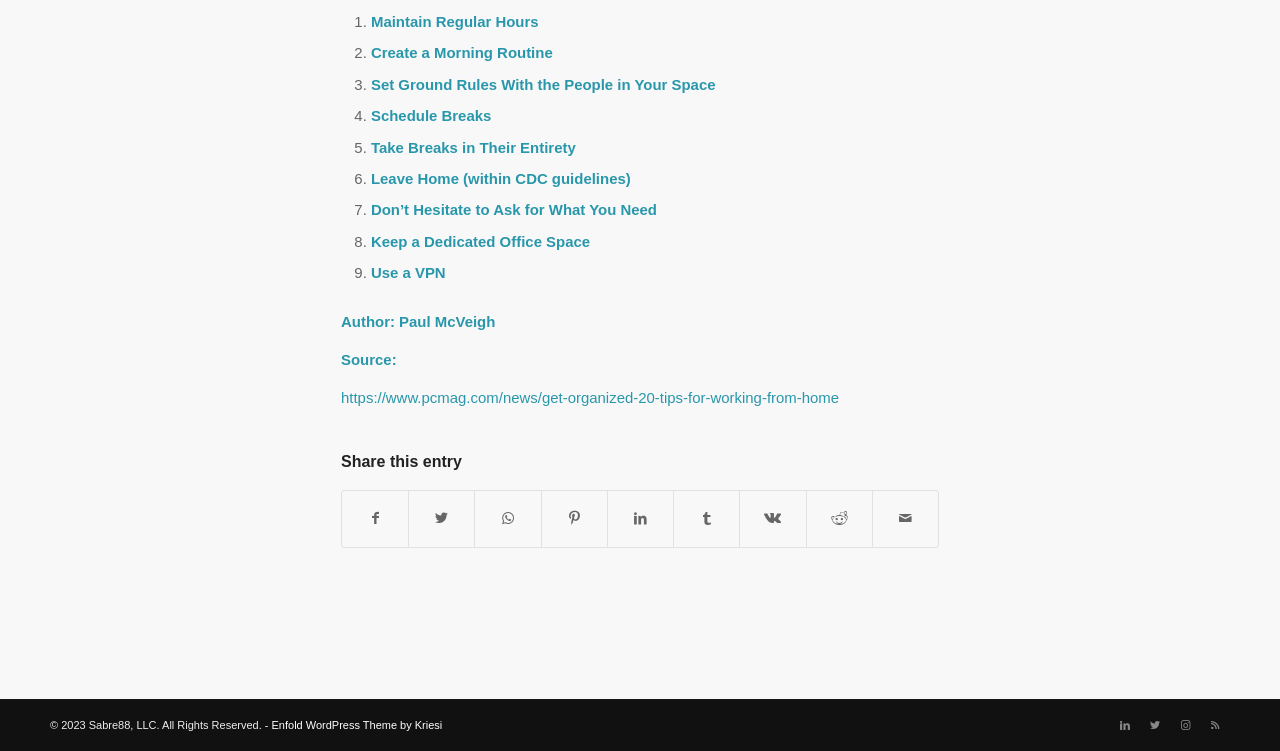Identify the bounding box coordinates for the region to click in order to carry out this instruction: "Check the copyright information". Provide the coordinates using four float numbers between 0 and 1, formatted as [left, top, right, bottom].

[0.039, 0.957, 0.212, 0.973]